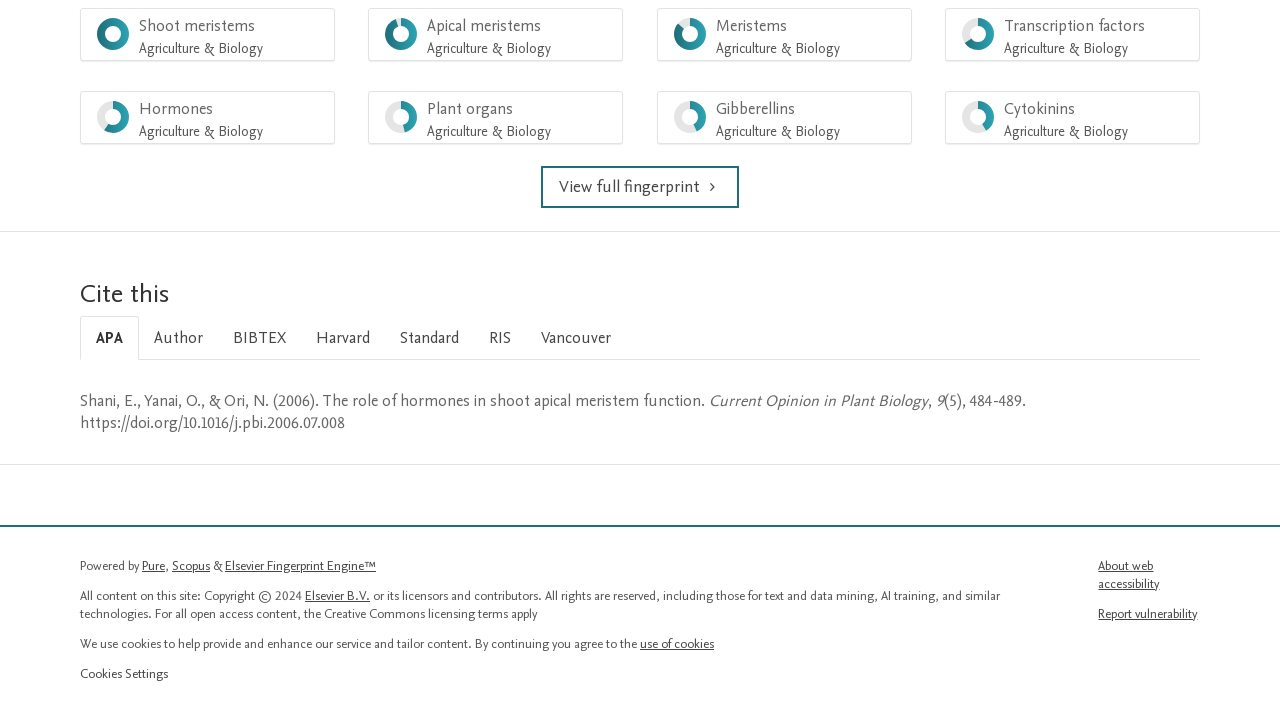Highlight the bounding box coordinates of the element you need to click to perform the following instruction: "Go to Scopus."

[0.134, 0.769, 0.164, 0.794]